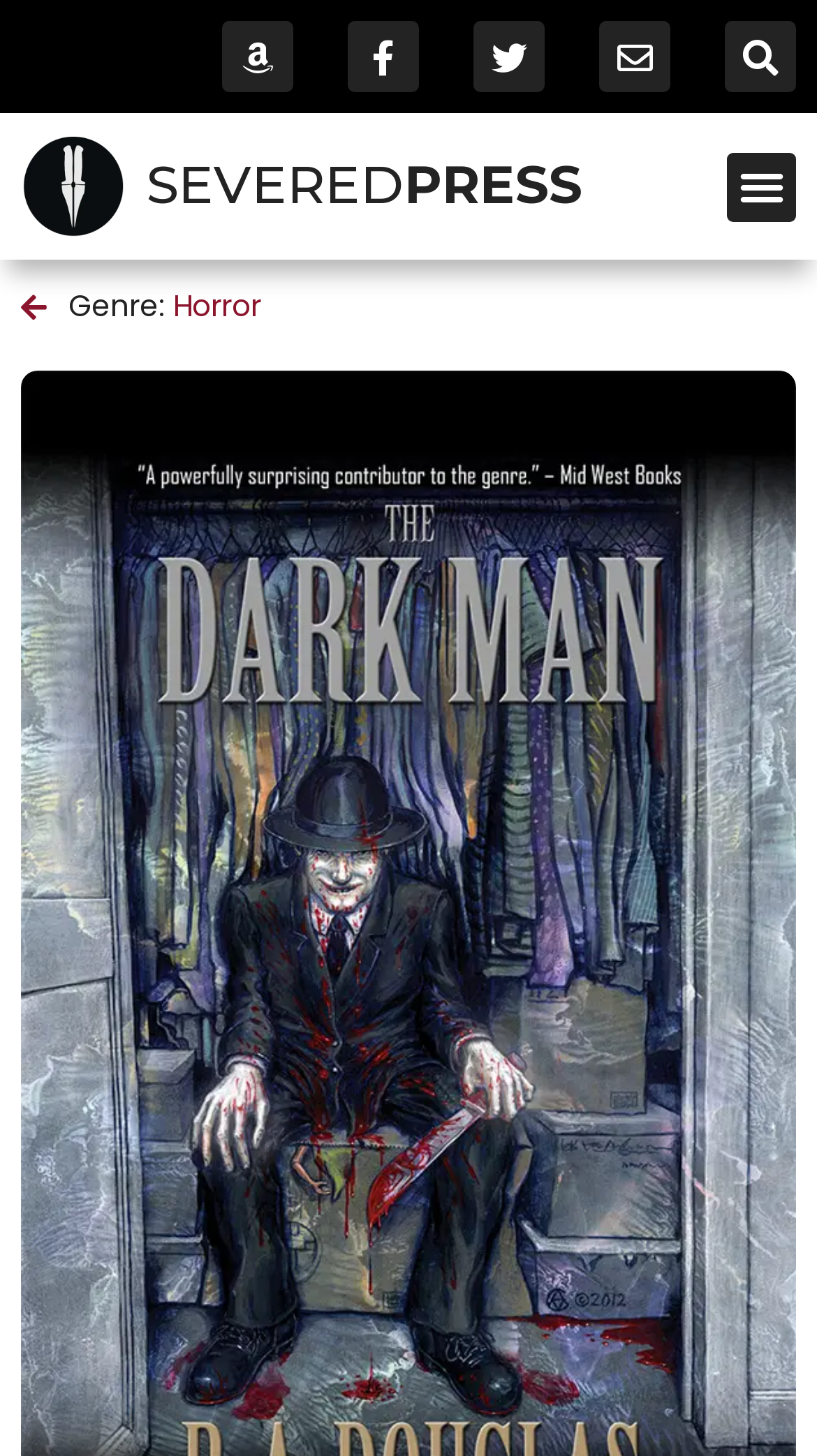From the details in the image, provide a thorough response to the question: How many social media links are at the top of the page?

I counted the number of links at the top of the page that have social media icons, and I found four: Amazon, Facebook, Twitter, and Envelope.